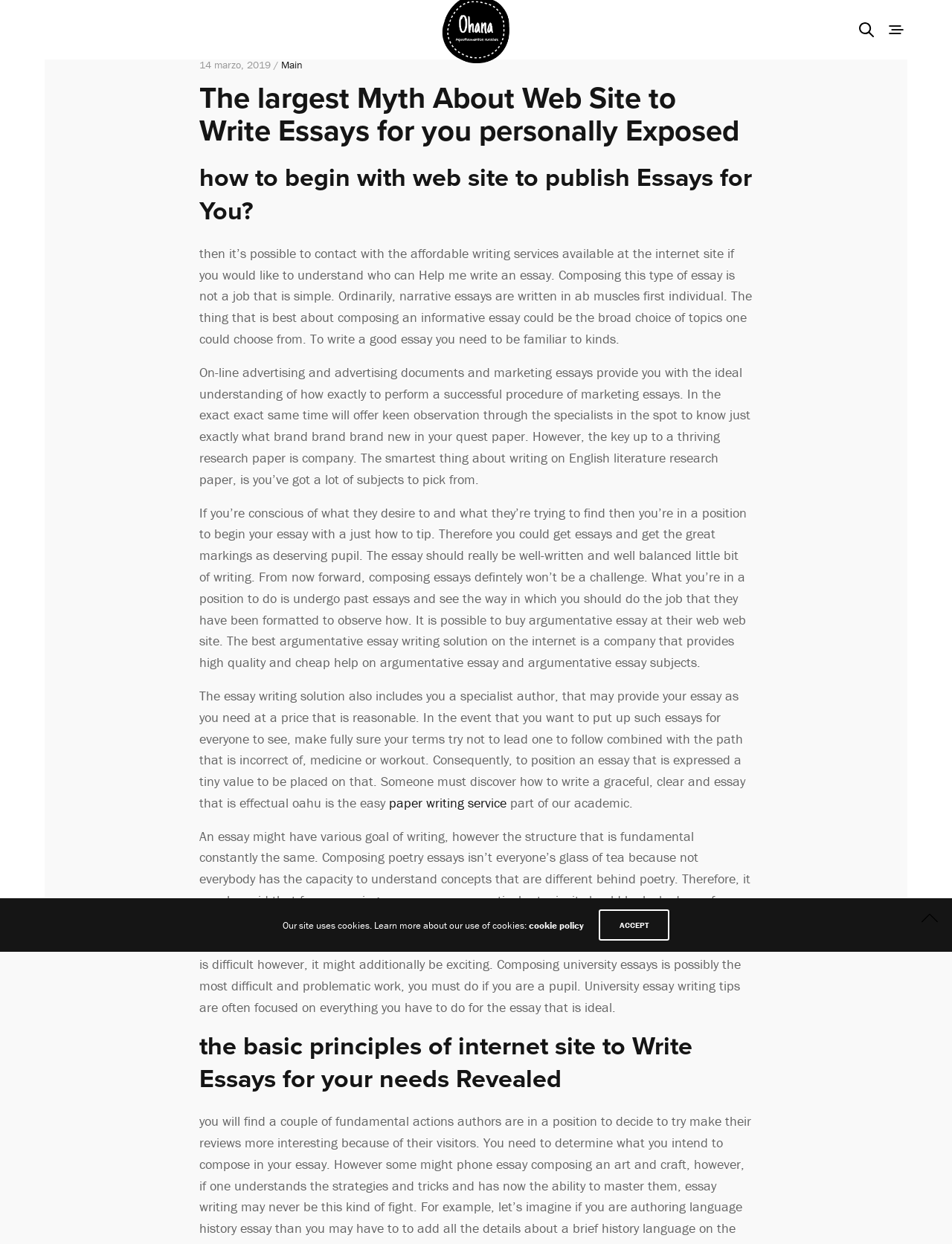Using details from the image, please answer the following question comprehensively:
What is the format of the essays discussed on this webpage?

The webpage mentions that an essay should have a clear structure, including an introduction, body, and conclusion, suggesting that this is the format of the essays being discussed.